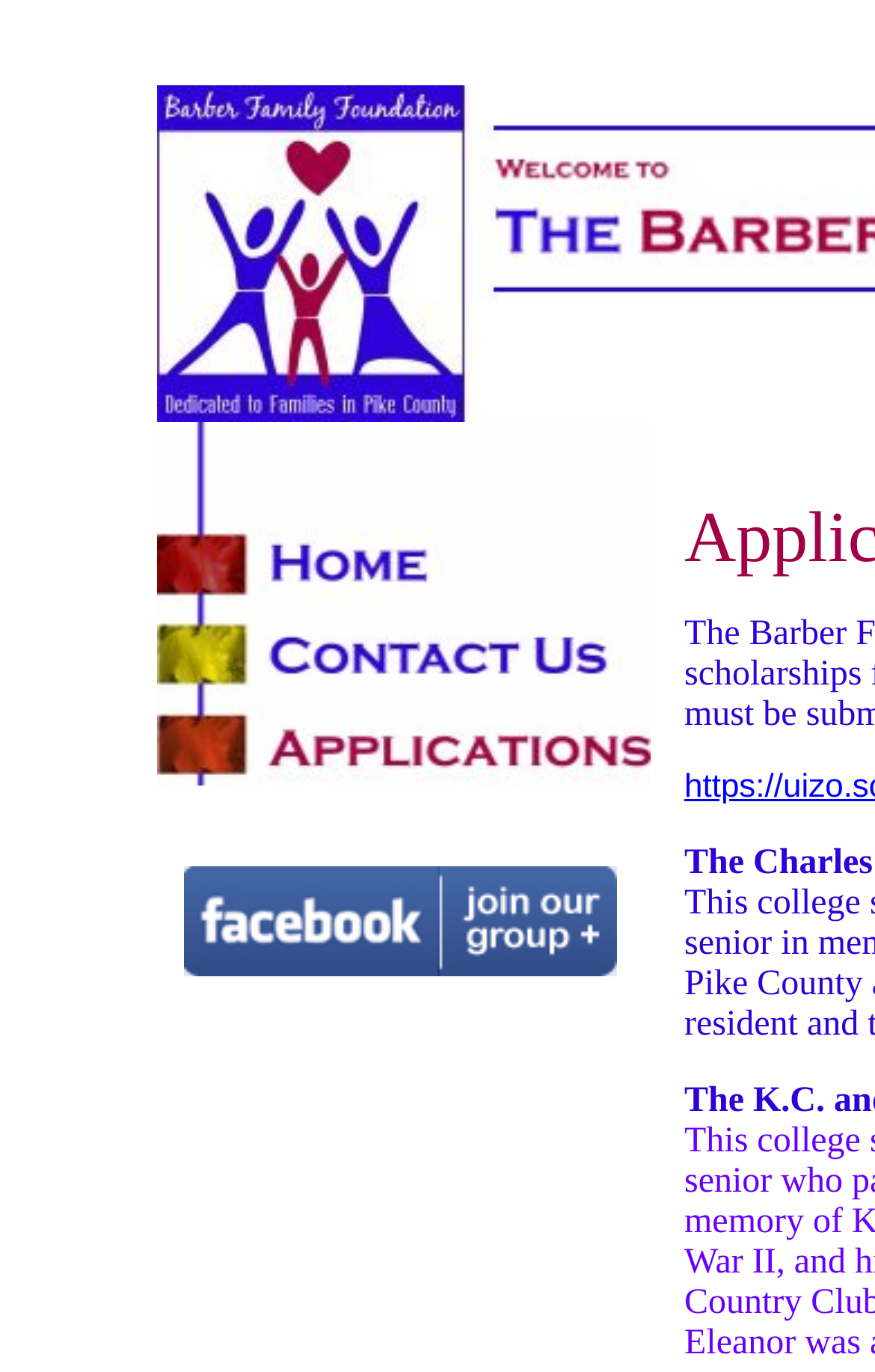Use a single word or phrase to answer the question:
How many links are in the table?

4